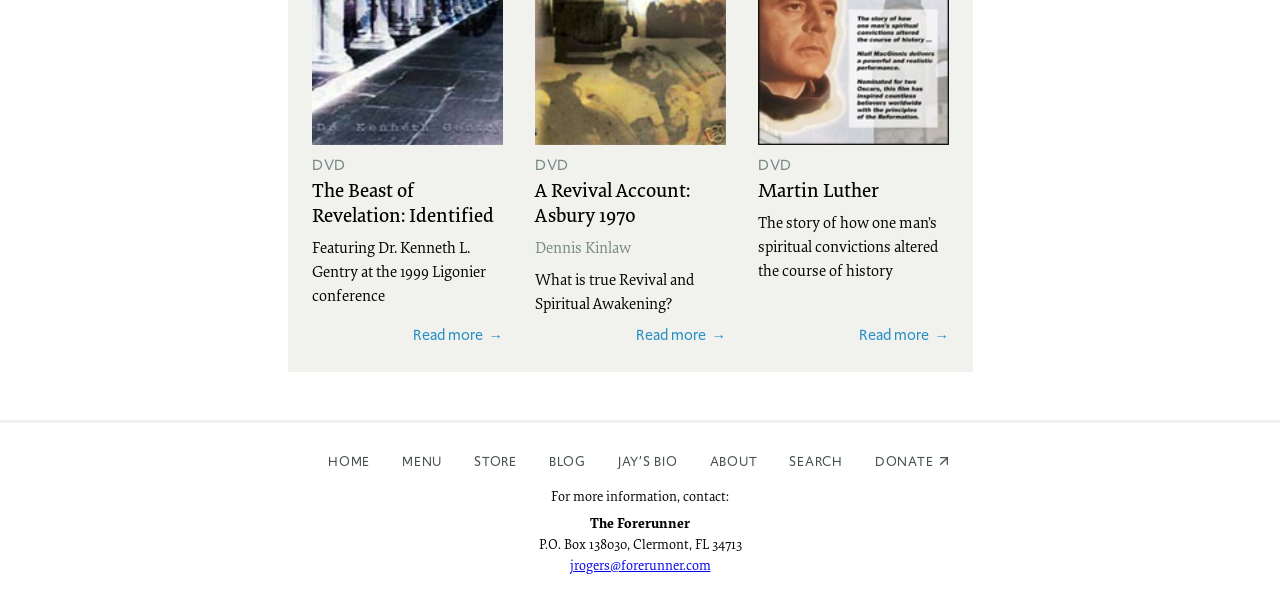Identify the bounding box coordinates of the element to click to follow this instruction: 'Click on 'The Beast of Revelation: Identified''. Ensure the coordinates are four float values between 0 and 1, provided as [left, top, right, bottom].

[0.244, 0.297, 0.386, 0.386]